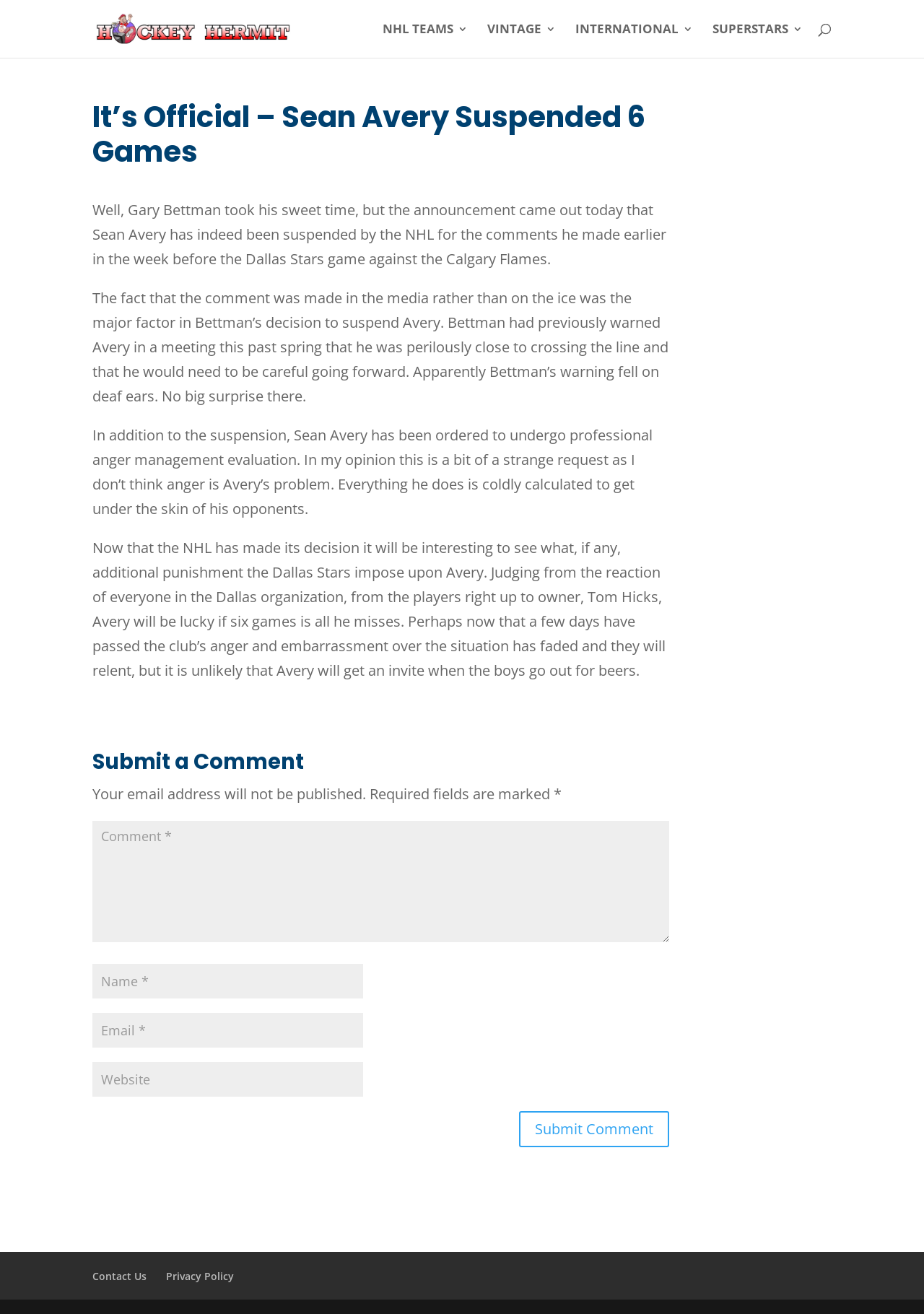What is the purpose of the evaluation ordered for Sean Avery?
Analyze the screenshot and provide a detailed answer to the question.

I read the article section of the webpage, where it states 'In addition to the suspension, Sean Avery has been ordered to undergo professional anger management evaluation'.